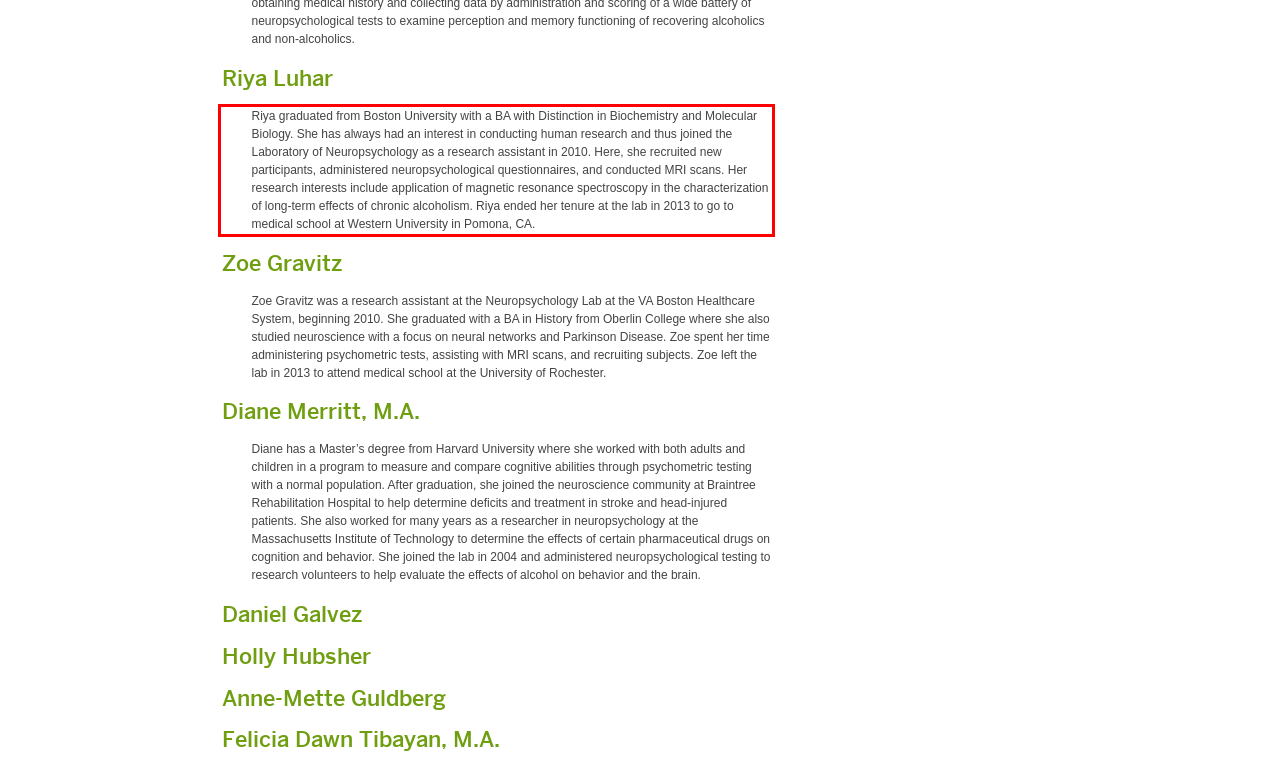With the given screenshot of a webpage, locate the red rectangle bounding box and extract the text content using OCR.

Riya graduated from Boston University with a BA with Distinction in Biochemistry and Molecular Biology. She has always had an interest in conducting human research and thus joined the Laboratory of Neuropsychology as a research assistant in 2010. Here, she recruited new participants, administered neuropsychological questionnaires, and conducted MRI scans. Her research interests include application of magnetic resonance spectroscopy in the characterization of long-term effects of chronic alcoholism. Riya ended her tenure at the lab in 2013 to go to medical school at Western University in Pomona, CA.